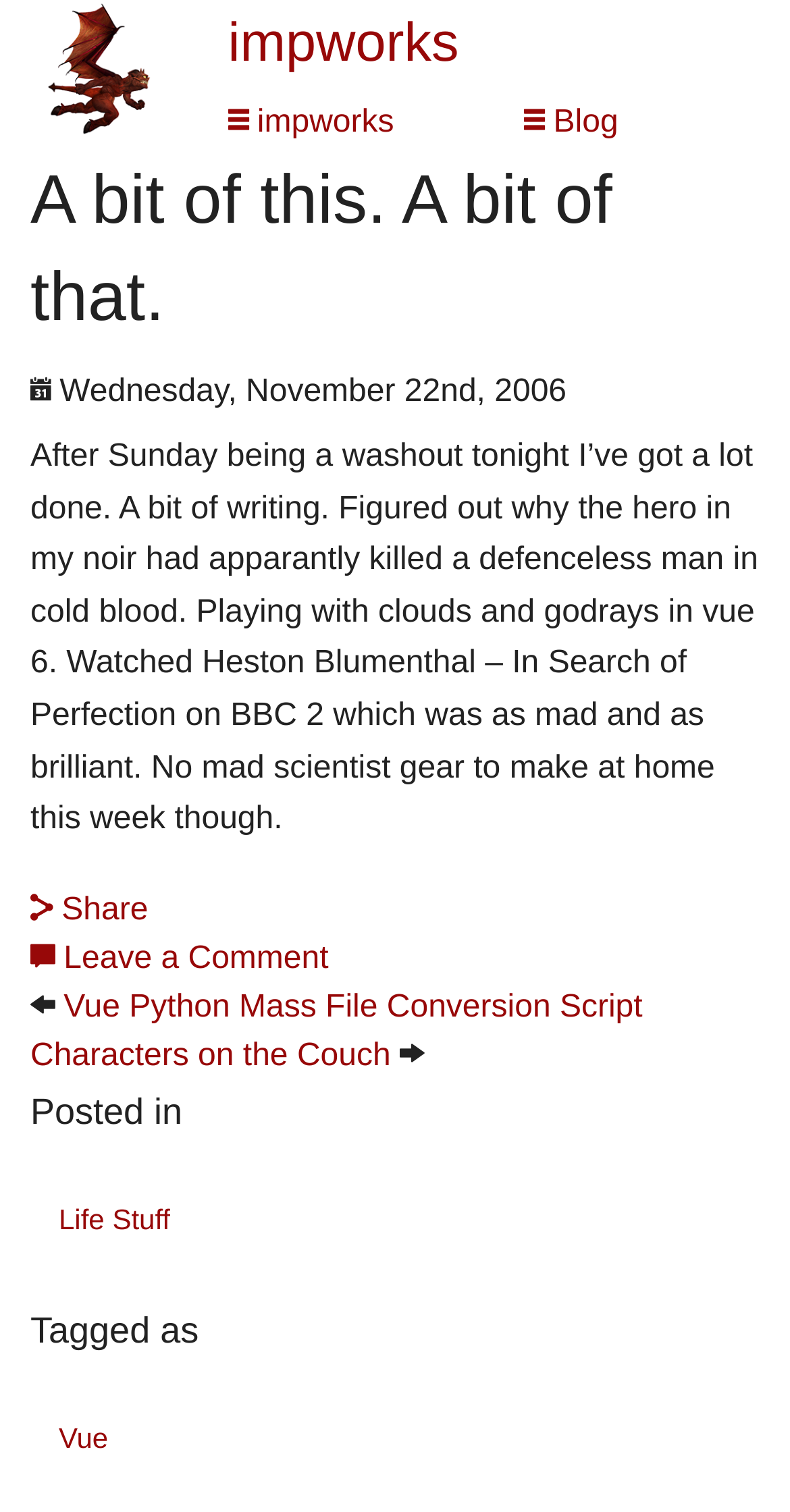Determine the bounding box coordinates for the element that should be clicked to follow this instruction: "Click the impworks logo". The coordinates should be given as four float numbers between 0 and 1, in the format [left, top, right, bottom].

[0.038, 0.033, 0.212, 0.056]